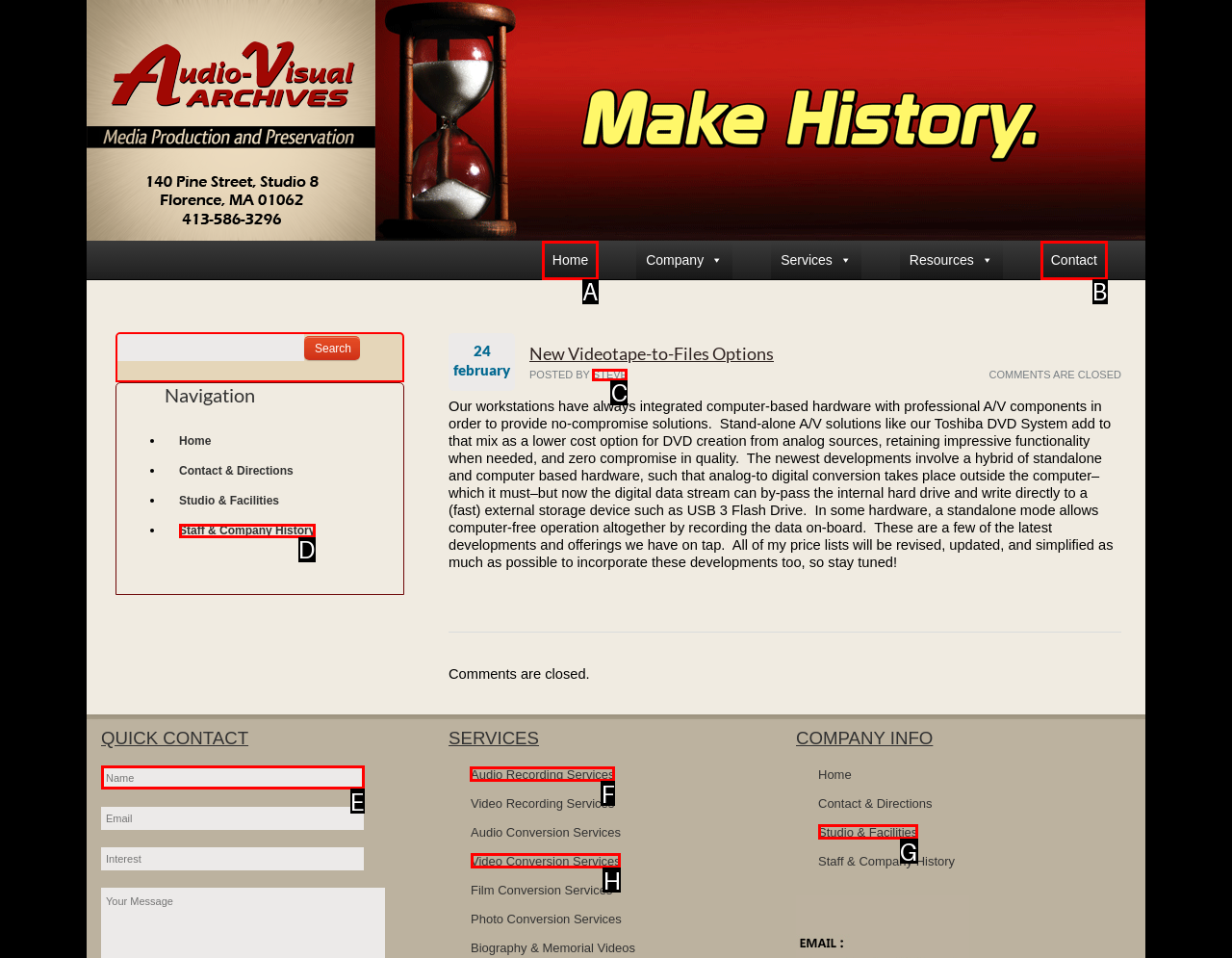Indicate which UI element needs to be clicked to fulfill the task: View Audio Recording Services
Answer with the letter of the chosen option from the available choices directly.

F